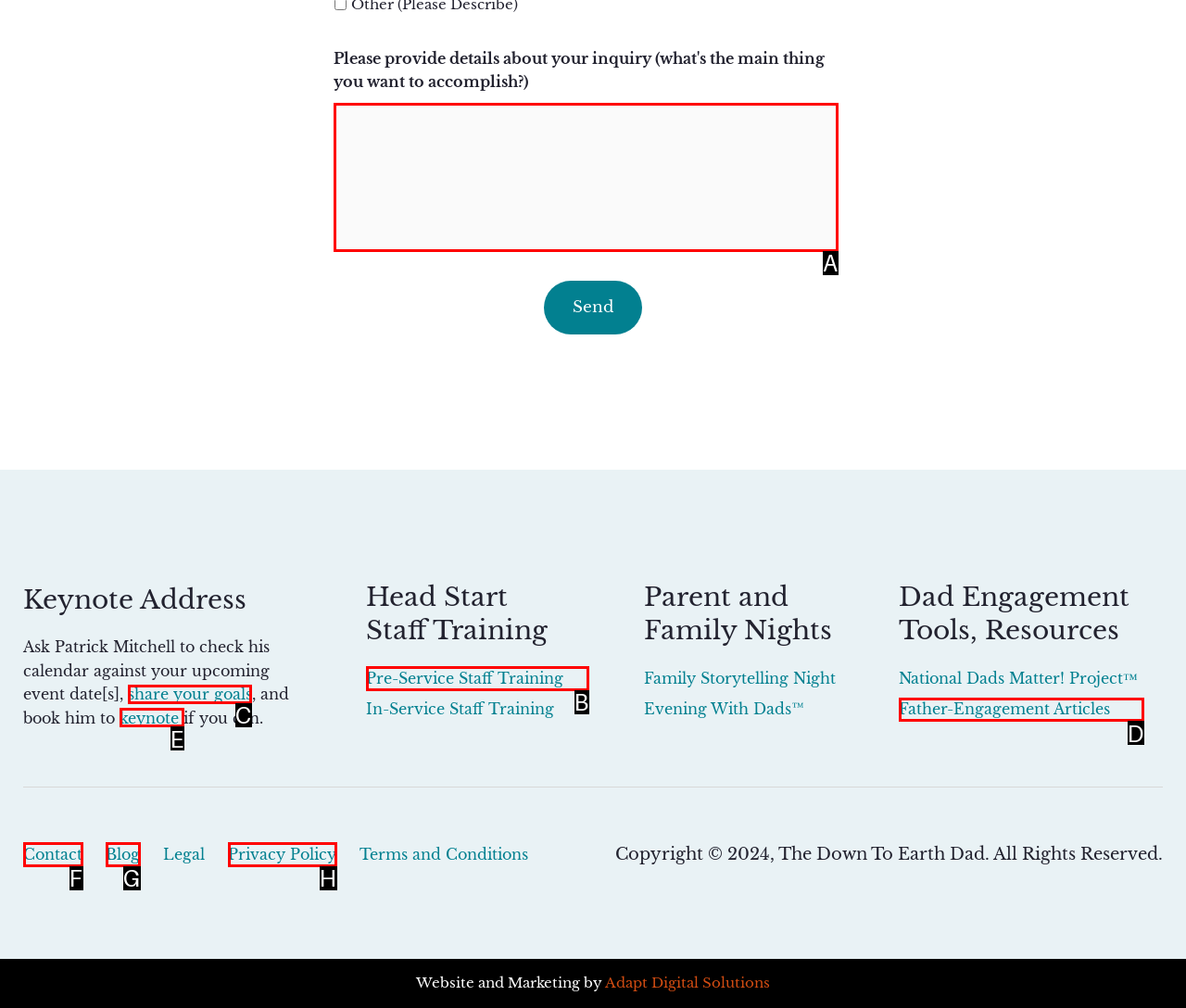Identify the HTML element to select in order to accomplish the following task: Share your goals
Reply with the letter of the chosen option from the given choices directly.

C